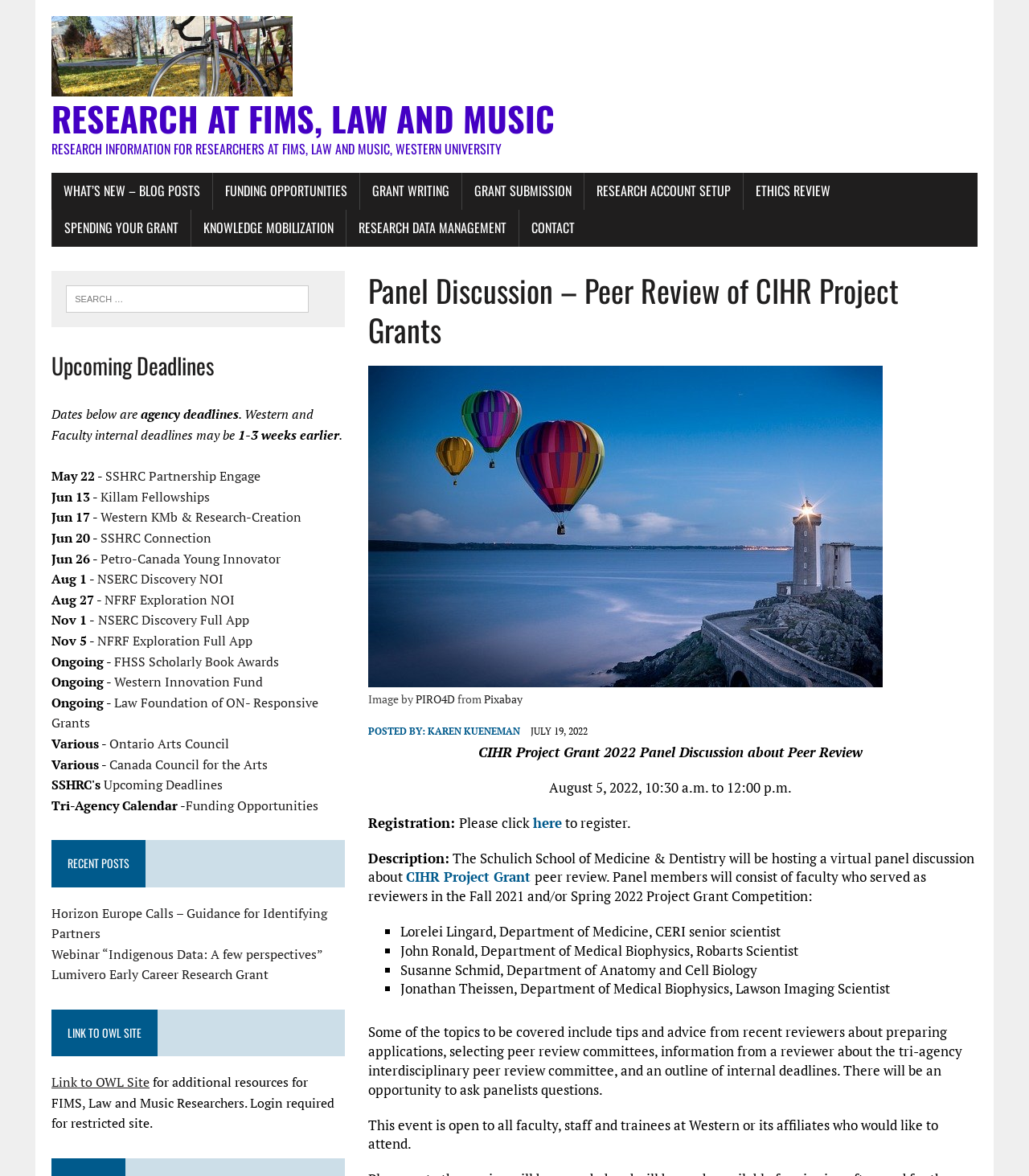Please identify the bounding box coordinates of where to click in order to follow the instruction: "Check the 'Upcoming Deadlines'".

[0.05, 0.299, 0.335, 0.324]